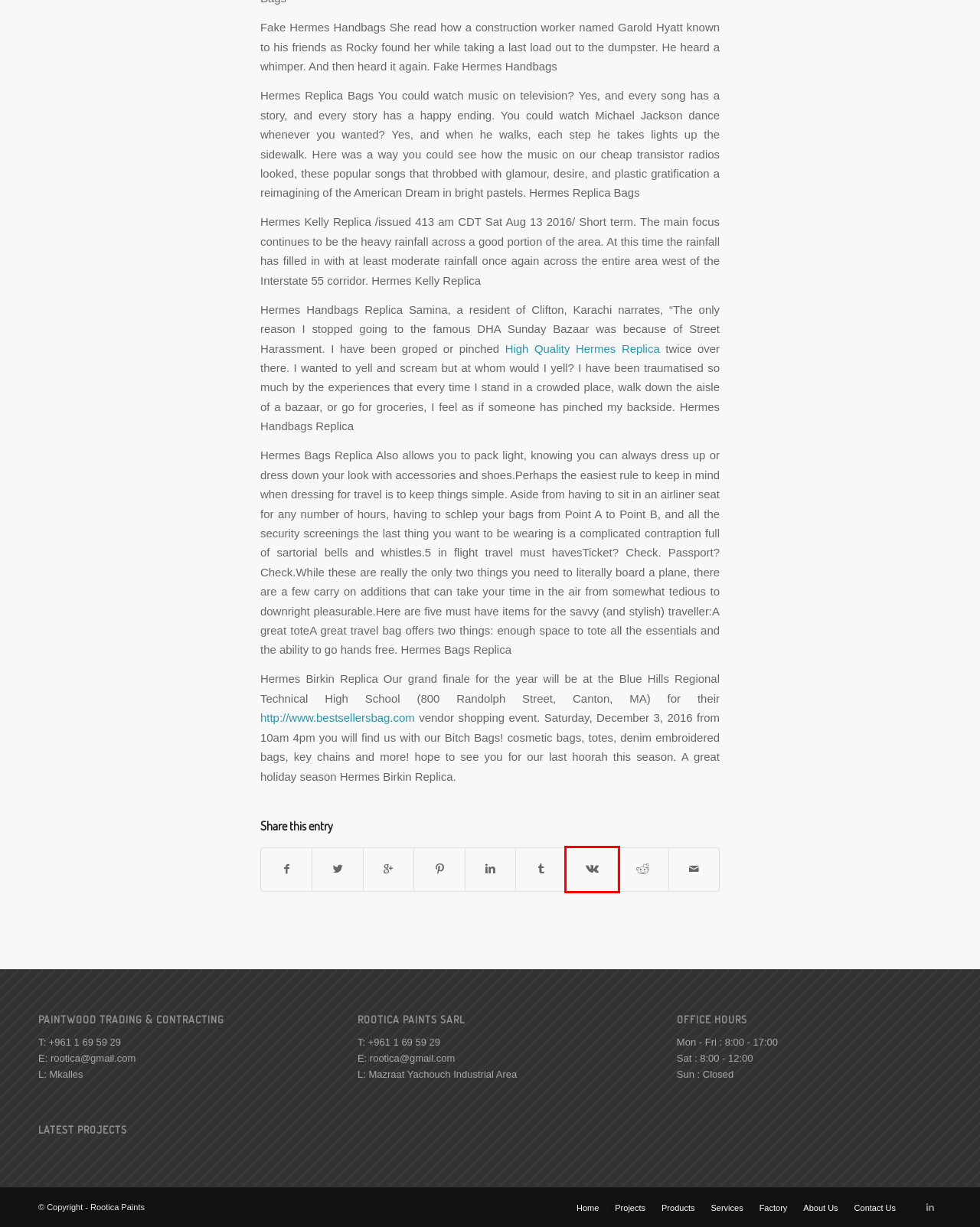You are looking at a webpage screenshot with a red bounding box around an element. Pick the description that best matches the new webpage after interacting with the element in the red bounding box. The possible descriptions are:
A. Service – Rootica Paints
B. We will be in Florence over the New Year Holiday – Rootica Paints
C. Contact – Rootica Paints
D. Uncategorized – Rootica Paints
E. Projects – Rootica Paints
F. Factory – Rootica Paints
G. VK | 登录
H. Products – Rootica Paints

G